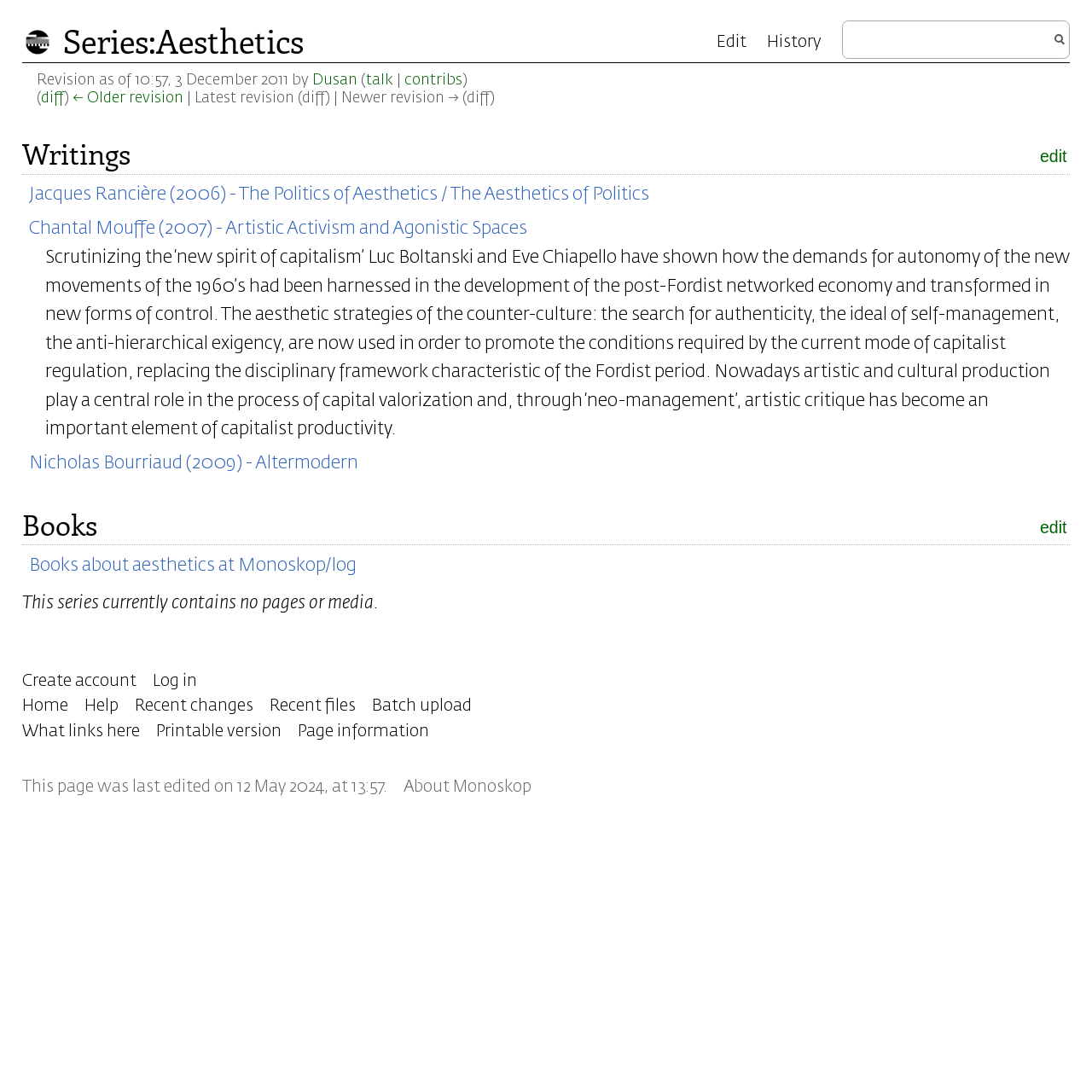Given the webpage screenshot, identify the bounding box of the UI element that matches this description: "← Older revision".

[0.067, 0.083, 0.168, 0.097]